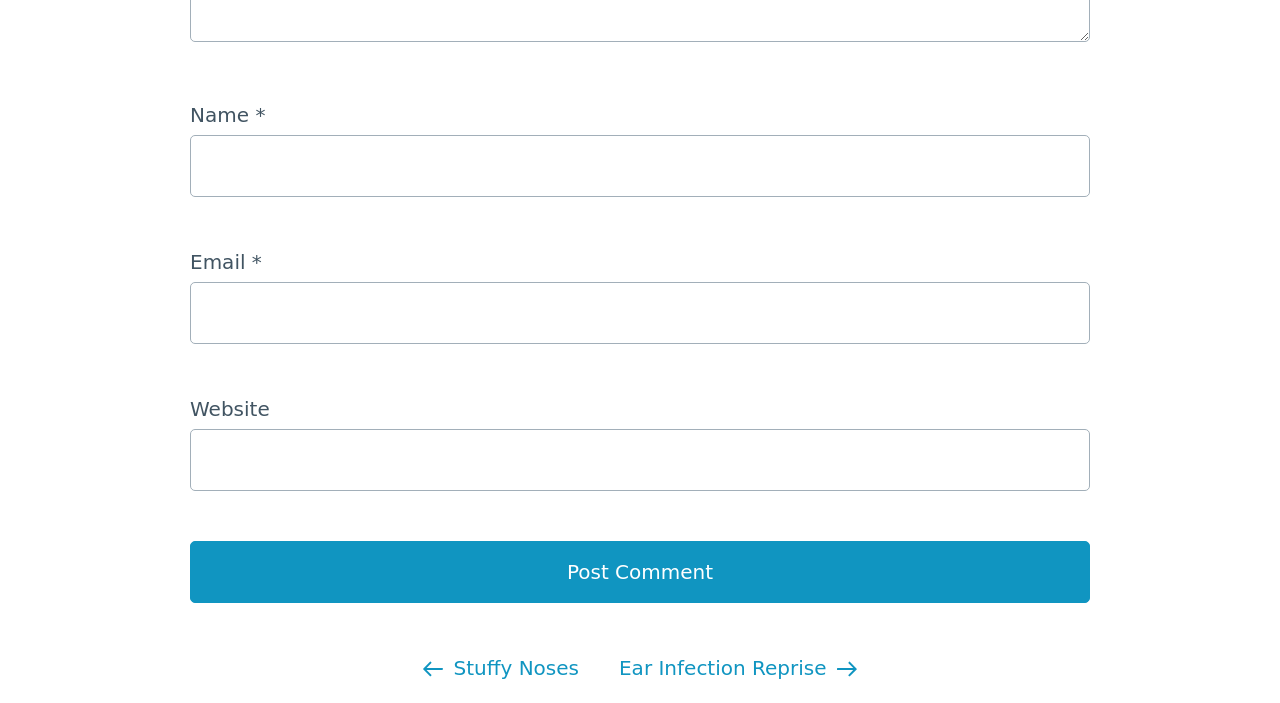Highlight the bounding box of the UI element that corresponds to this description: "Next PostNext Ear Infection Reprise".

[0.476, 0.919, 0.685, 0.981]